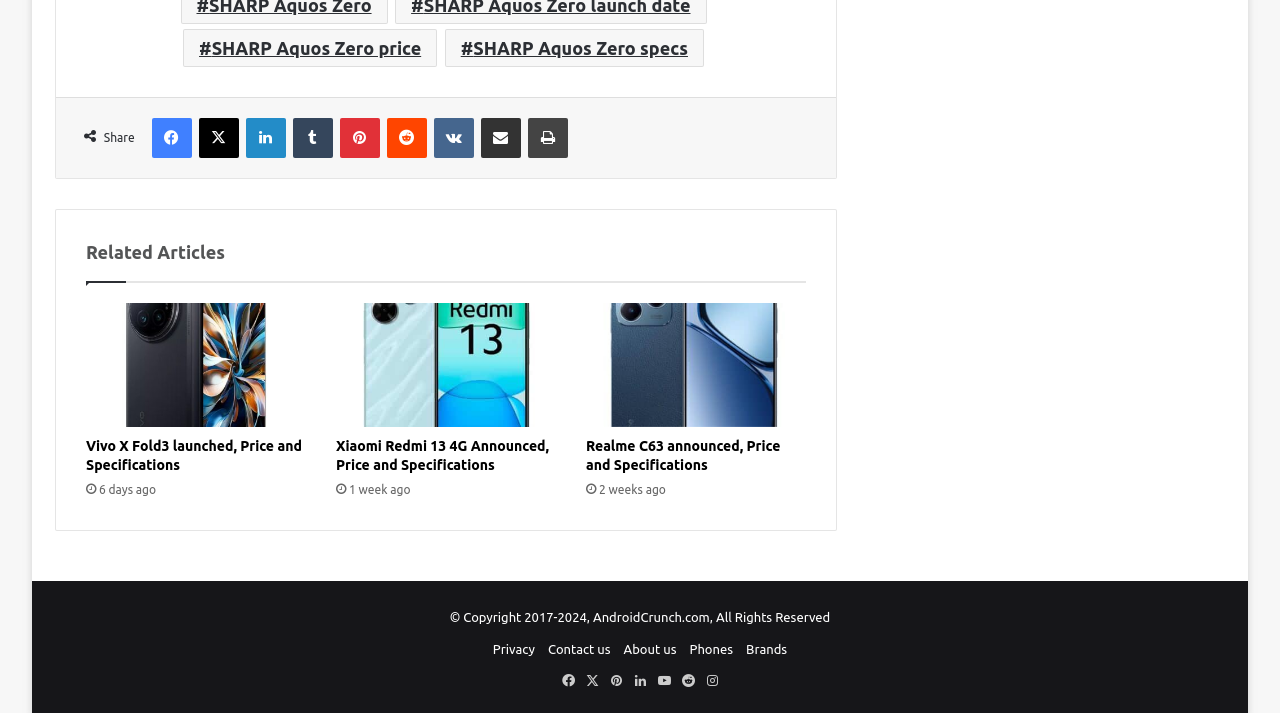What is the latest news article on the webpage?
Respond to the question with a single word or phrase according to the image.

Vivo X Fold3 launched